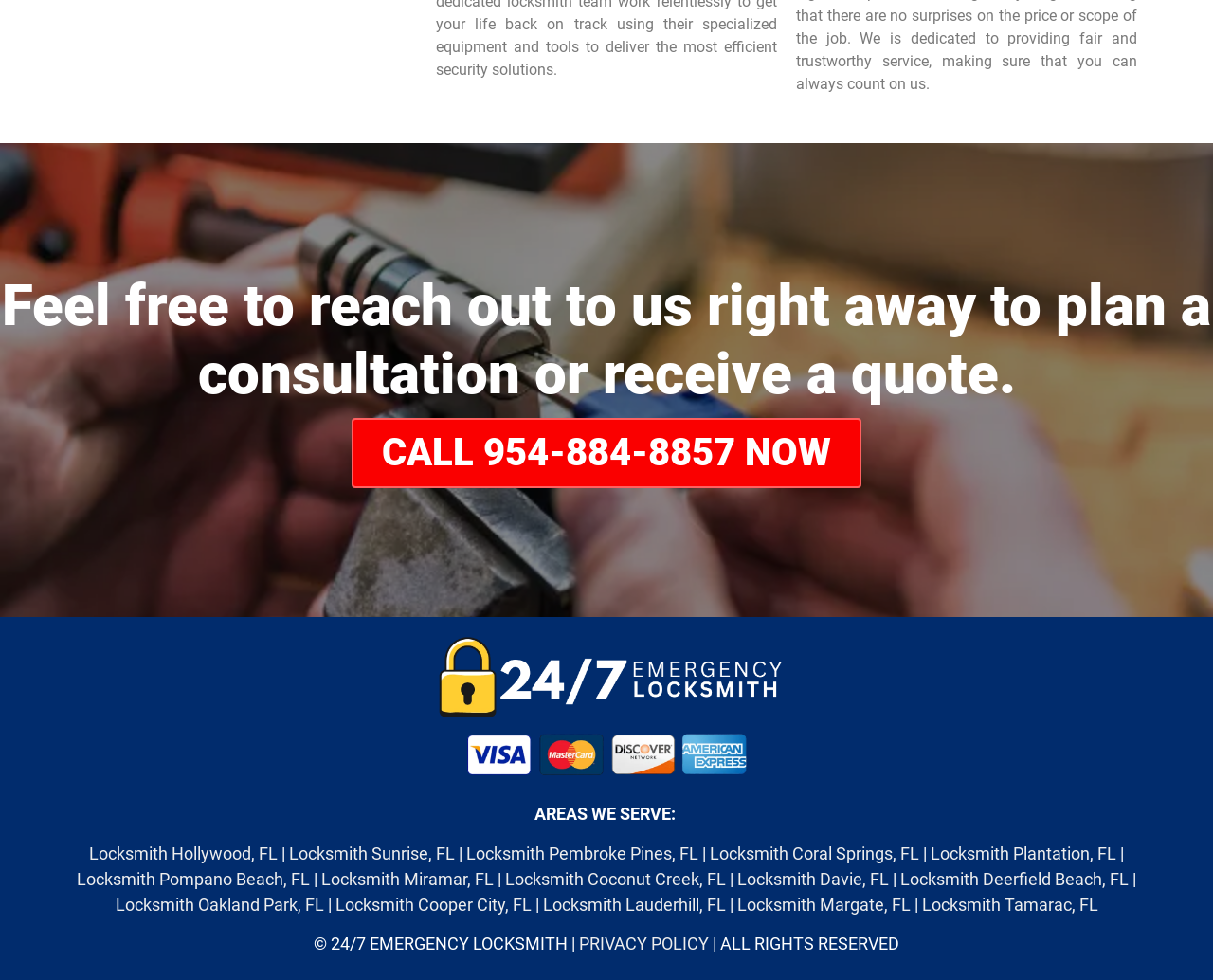Given the element description "Locksmith Coconut Creek, FL" in the screenshot, predict the bounding box coordinates of that UI element.

[0.416, 0.887, 0.598, 0.907]